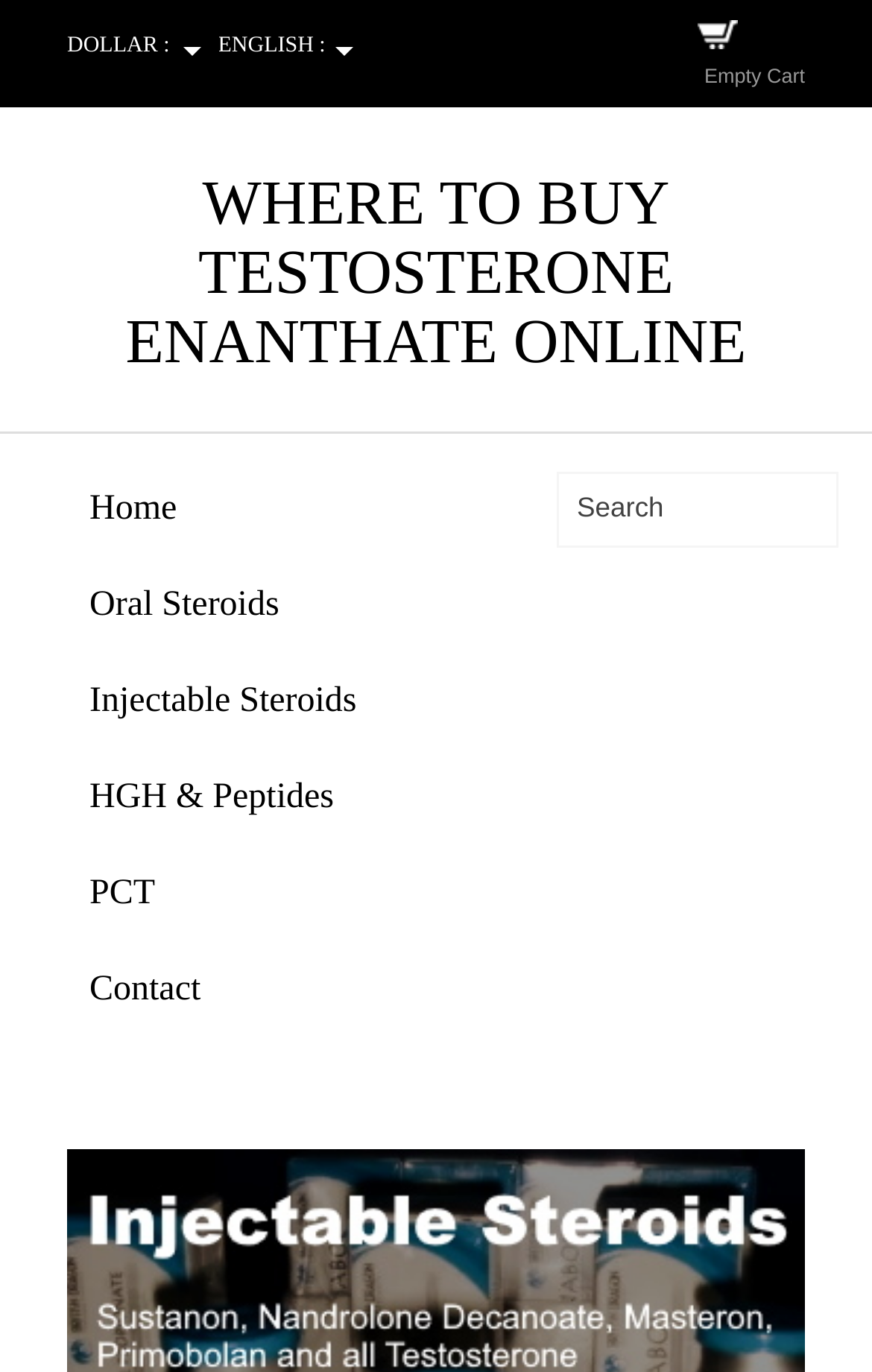Identify the bounding box coordinates of the clickable region required to complete the instruction: "Search for products". The coordinates should be given as four float numbers within the range of 0 and 1, i.e., [left, top, right, bottom].

[0.638, 0.344, 0.962, 0.399]